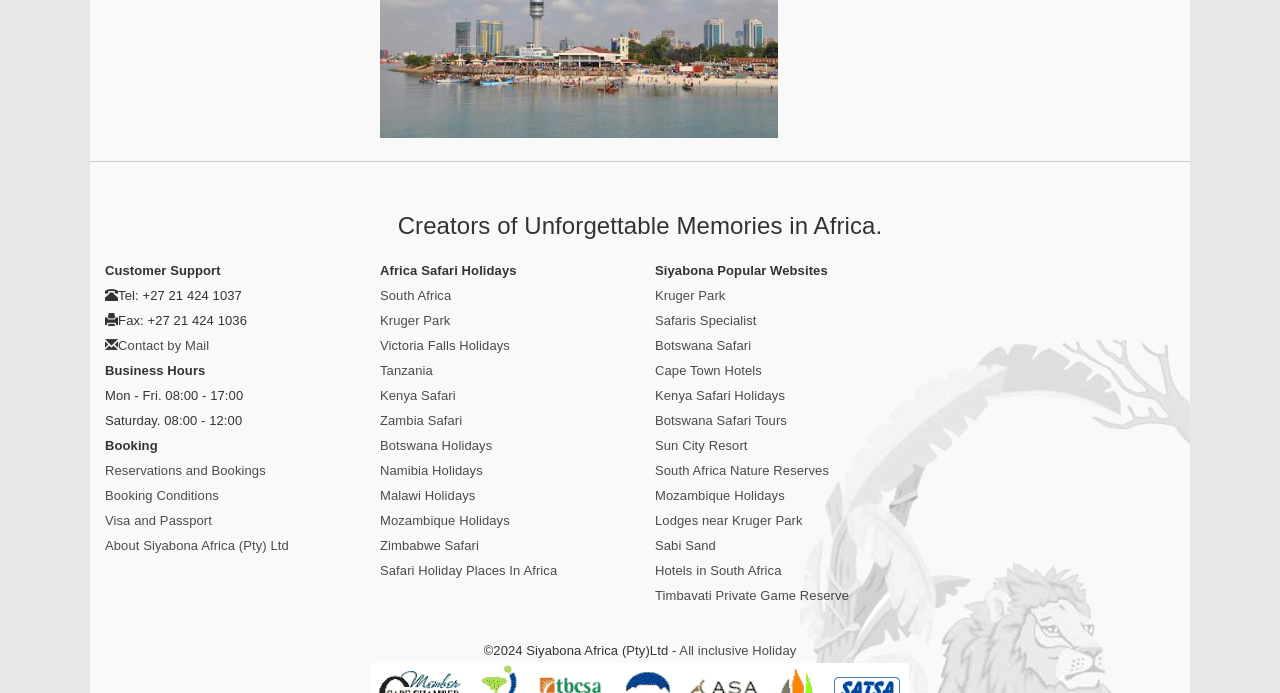Determine the bounding box coordinates of the region that needs to be clicked to achieve the task: "Book a safari holiday in South Africa".

[0.297, 0.415, 0.353, 0.437]